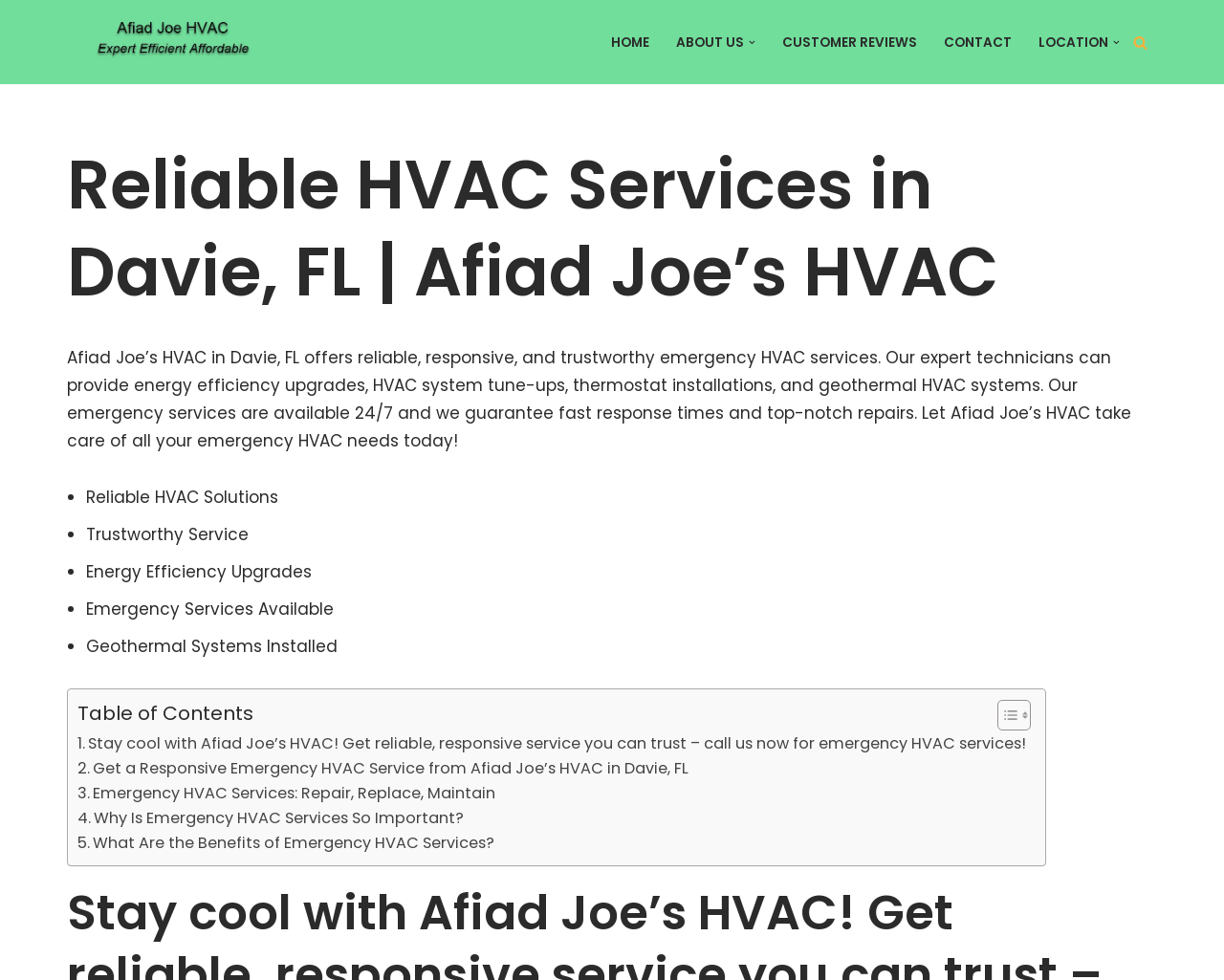What services are offered by Afiad Joe's HVAC?
Use the image to answer the question with a single word or phrase.

HVAC services